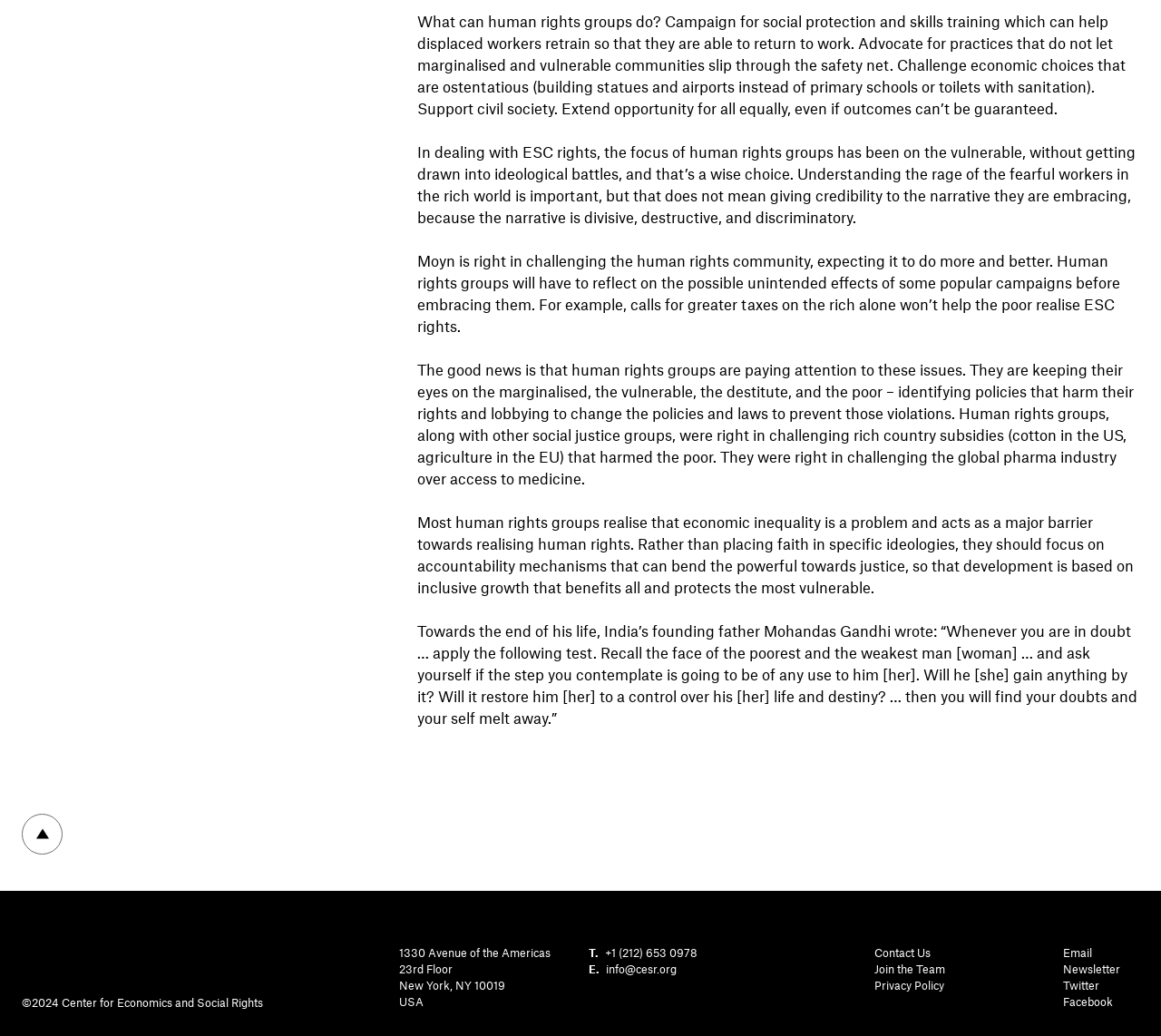What is the name of the organization that is mentioned in the quote at the end of the page?
Refer to the image and provide a concise answer in one word or phrase.

Mohandas Gandhi